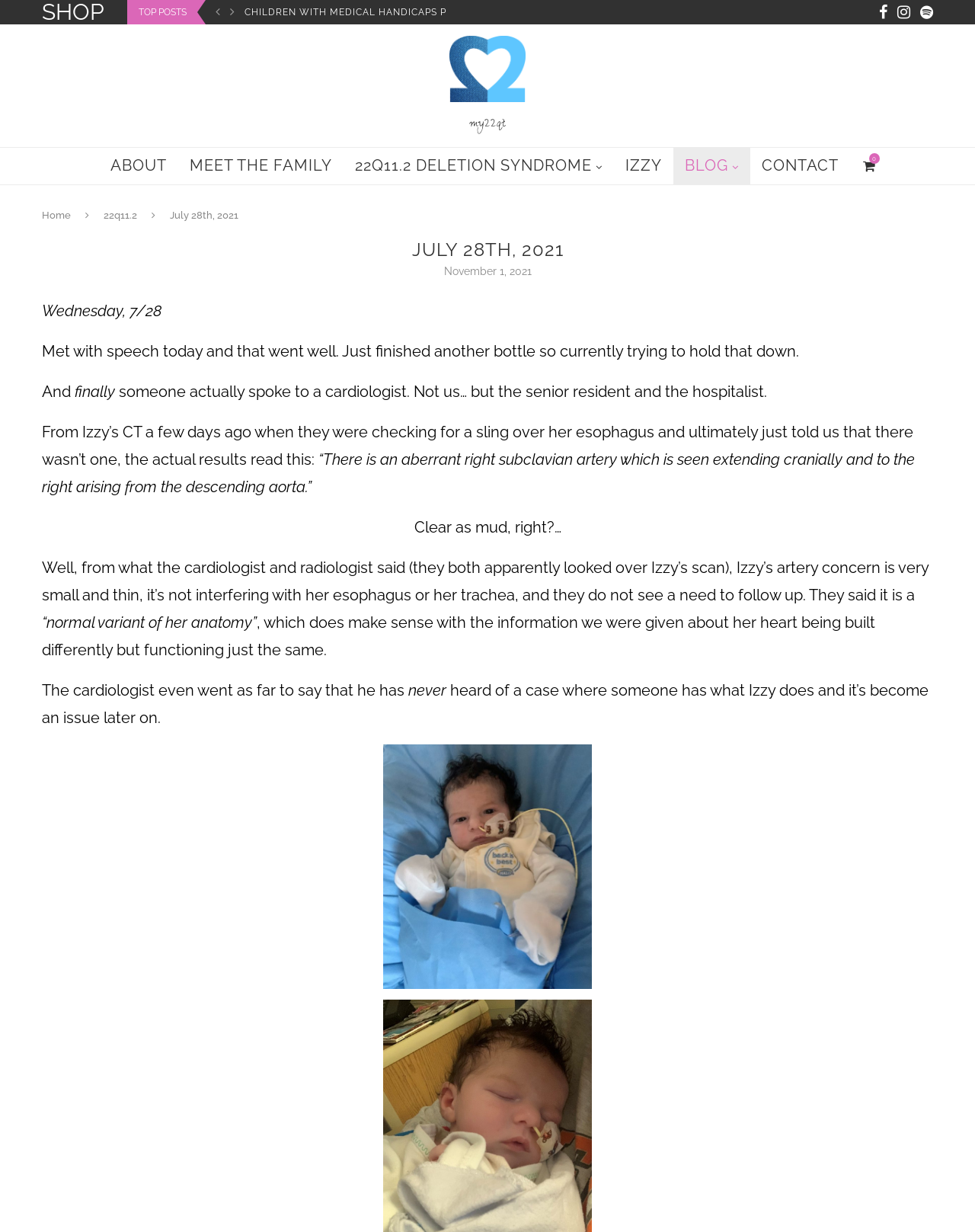What is the shape of the icon next to '22Q11.2 DELETION SYNDROME'?
Could you answer the question in a detailed manner, providing as much information as possible?

I determined the answer by looking at the link element with the text '22Q11.2 DELETION SYNDROME' and the accompanying icon element with the Unicode character '', which represents a heart shape.